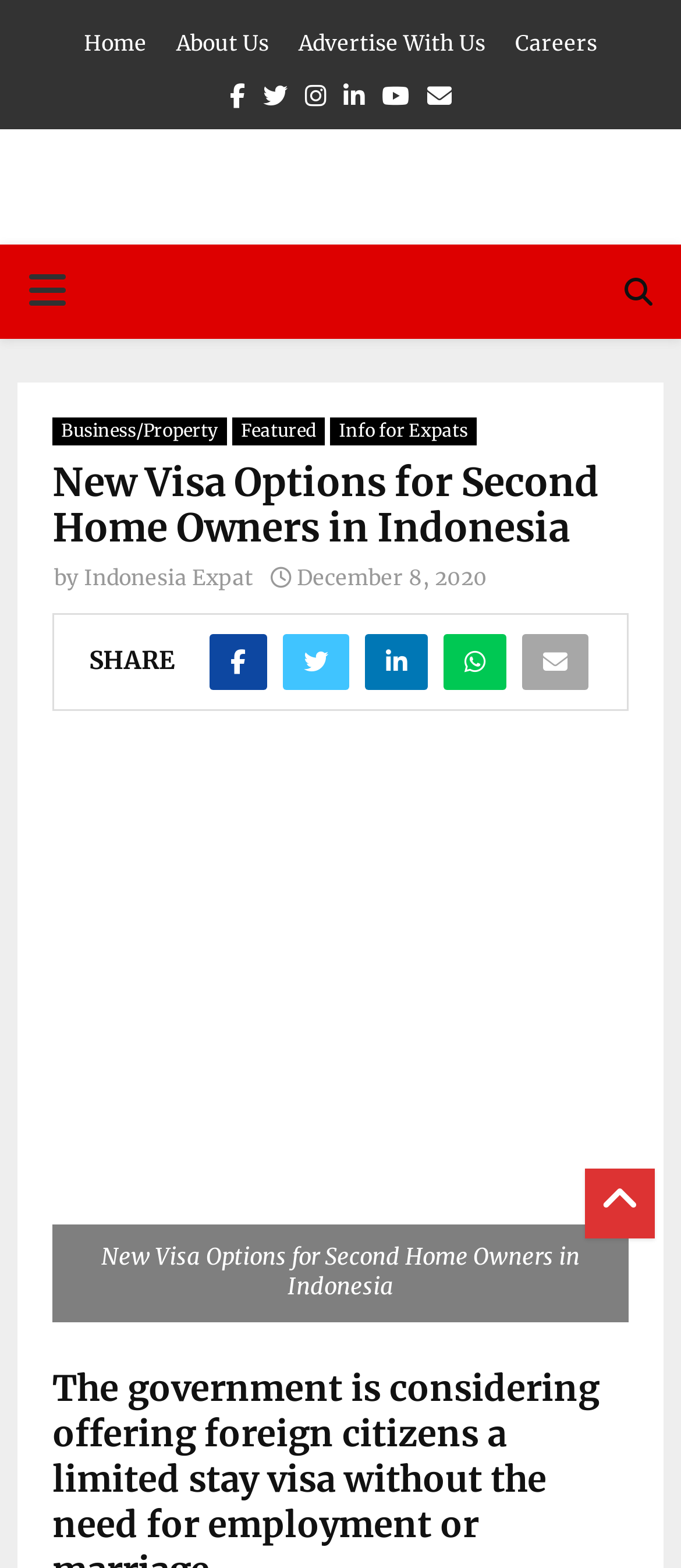Determine the bounding box coordinates of the element that should be clicked to execute the following command: "Click on Home".

[0.123, 0.018, 0.215, 0.038]